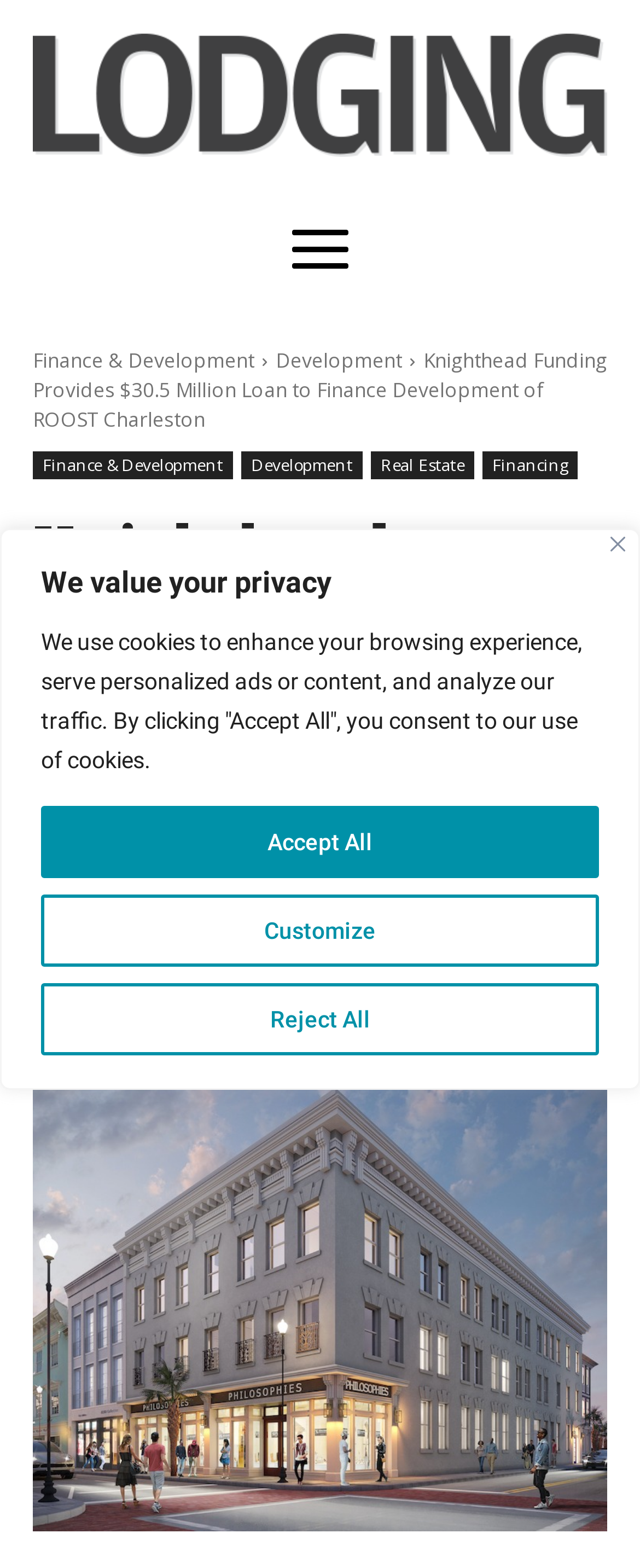Respond to the question with just a single word or phrase: 
What is the amount of loan provided by Knighthead Funding?

$30.5 million